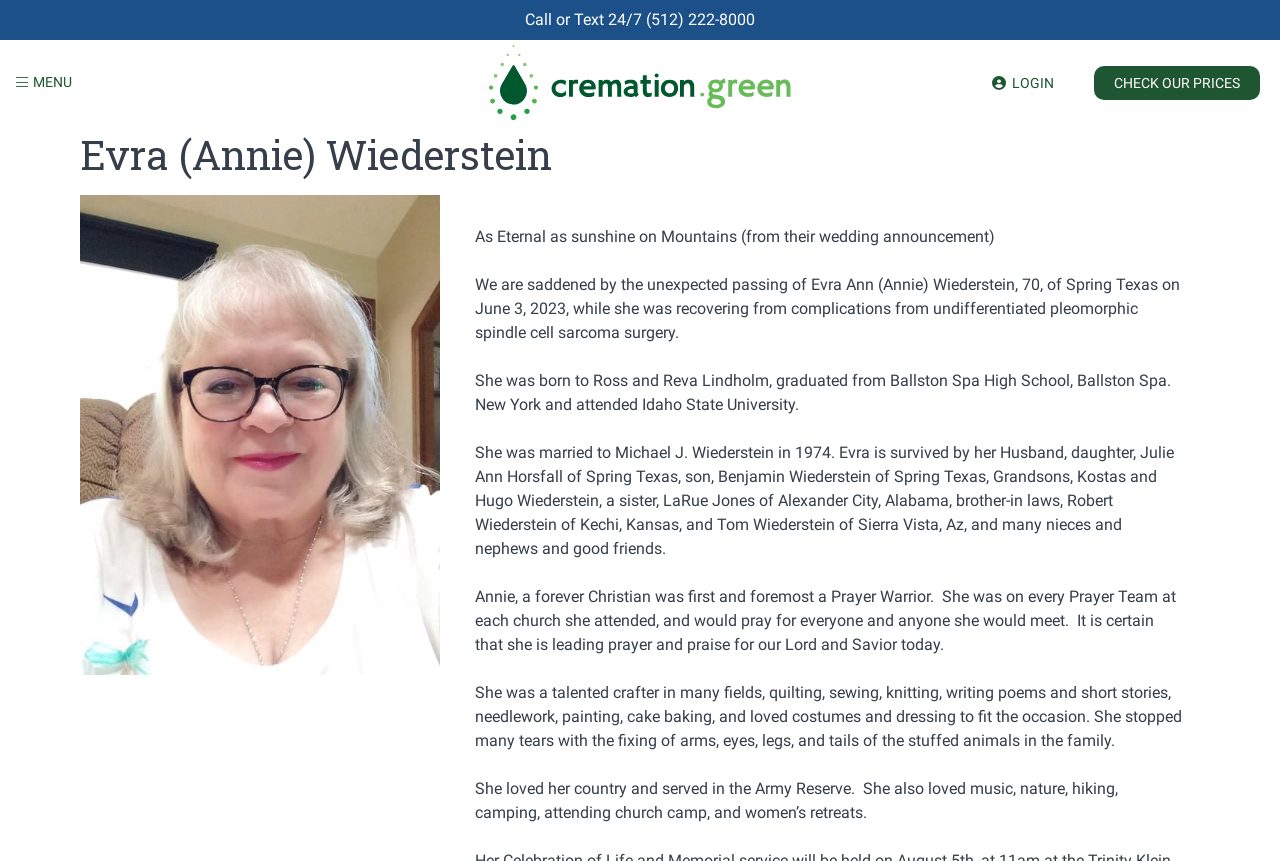How old was Evra Ann Wiederstein when she passed away?
Using the image, provide a detailed and thorough answer to the question.

The age of Evra Ann Wiederstein when she passed away can be found in the static text element with the text 'We are saddened by the unexpected passing of Evra Ann (Annie) Wiederstein, 70, of Spring Texas on June 3, 2023...'. This text provides the age of the deceased person at the time of her passing.